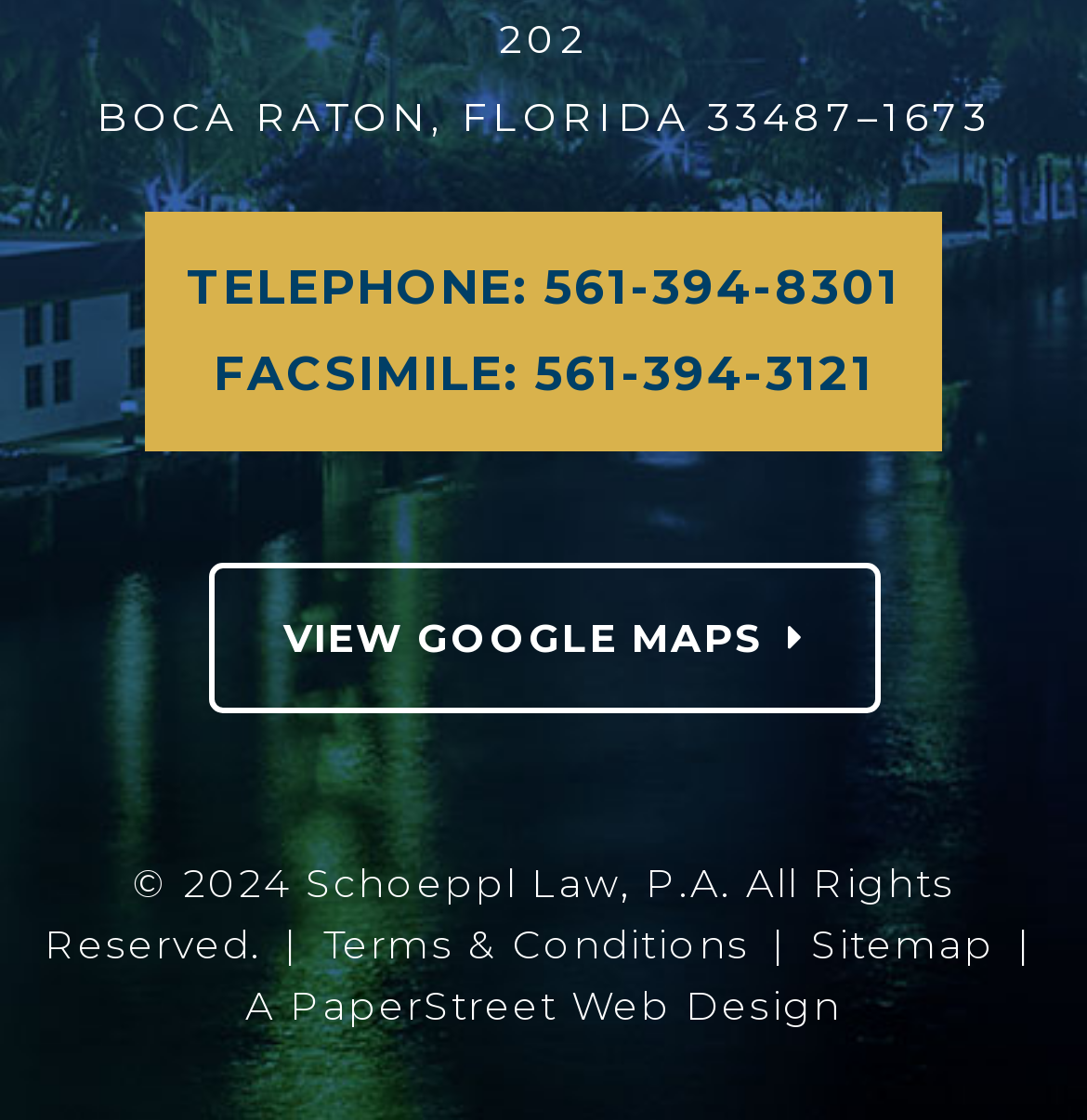Answer the question with a single word or phrase: 
What is the city and state of the law firm's location?

Boca Raton, Florida